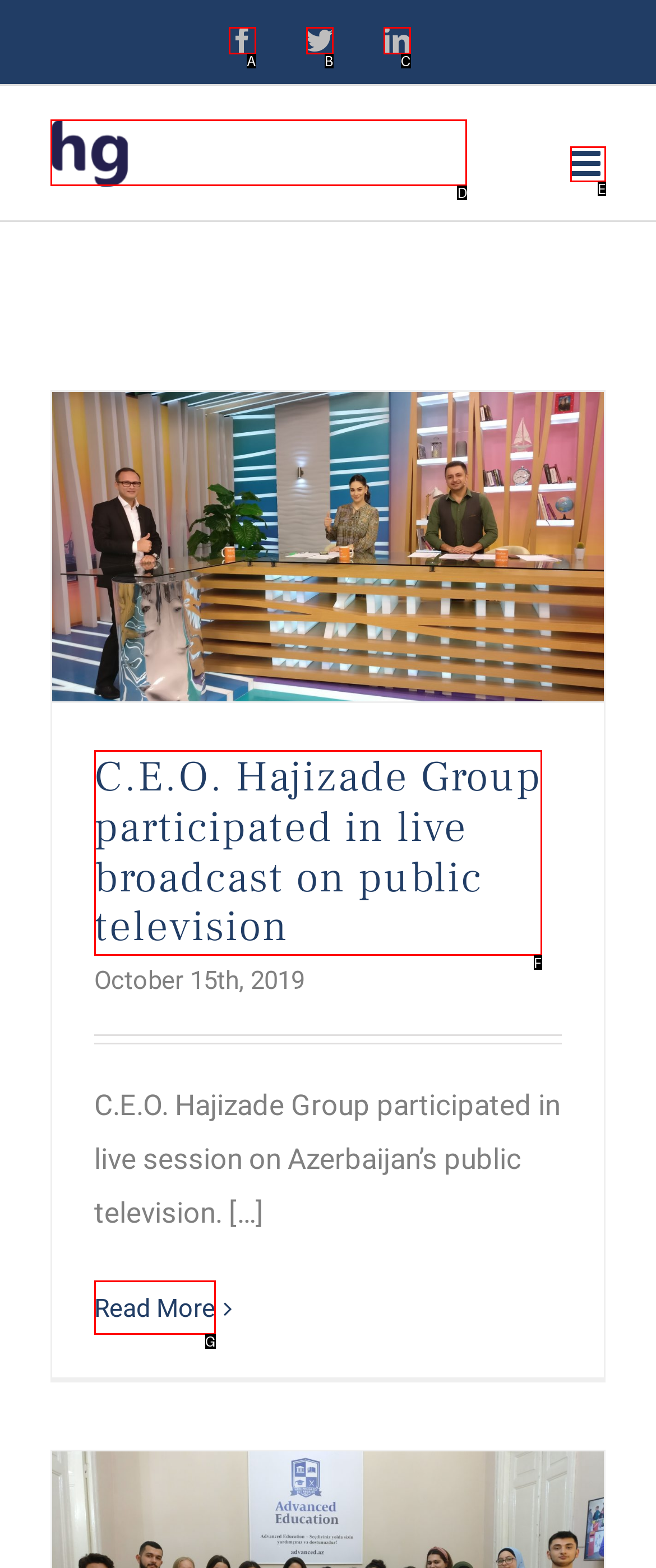From the given options, choose the HTML element that aligns with the description: Twitter. Respond with the letter of the selected element.

B